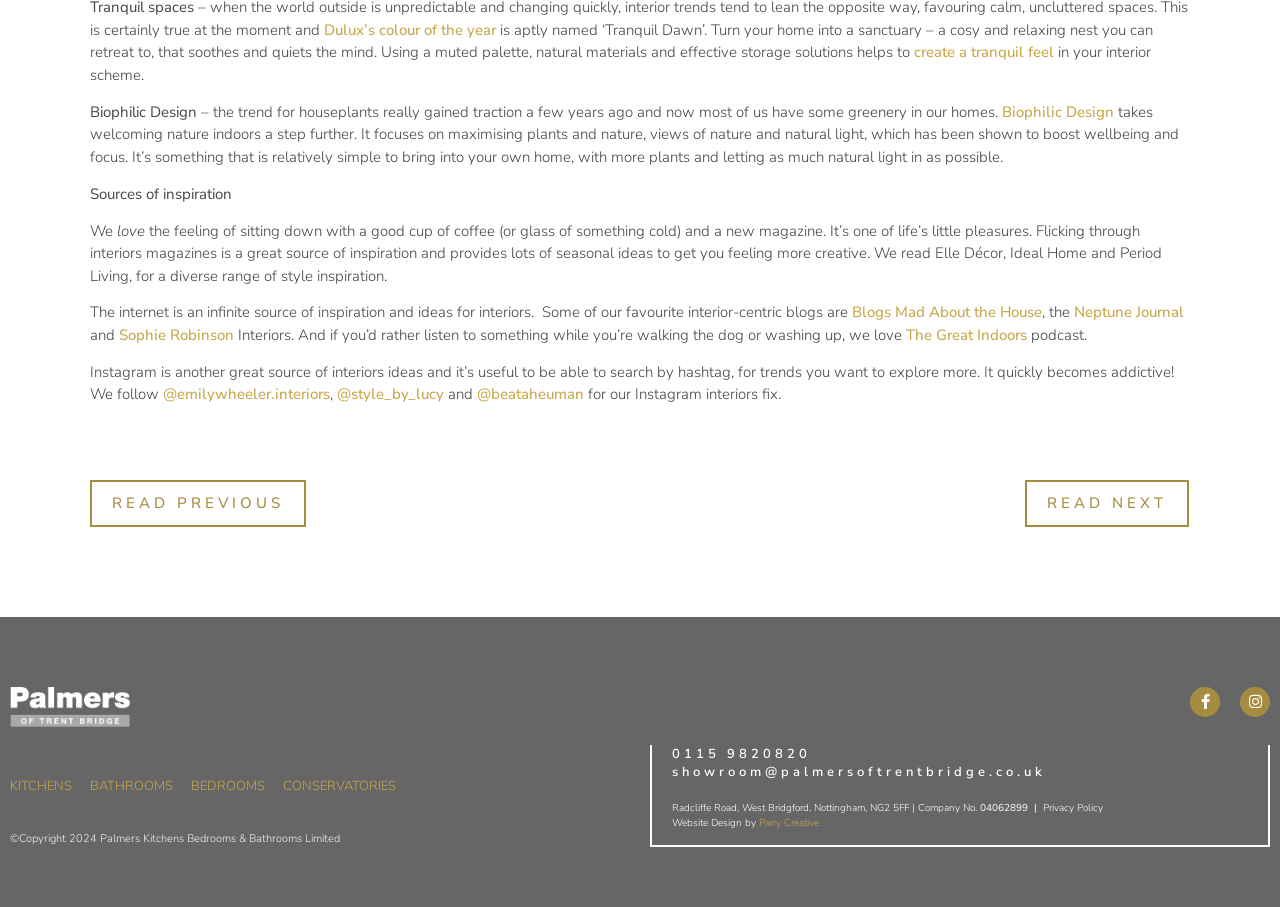Predict the bounding box coordinates of the area that should be clicked to accomplish the following instruction: "Read more about 'Biophilic Design'". The bounding box coordinates should consist of four float numbers between 0 and 1, i.e., [left, top, right, bottom].

[0.783, 0.112, 0.87, 0.134]